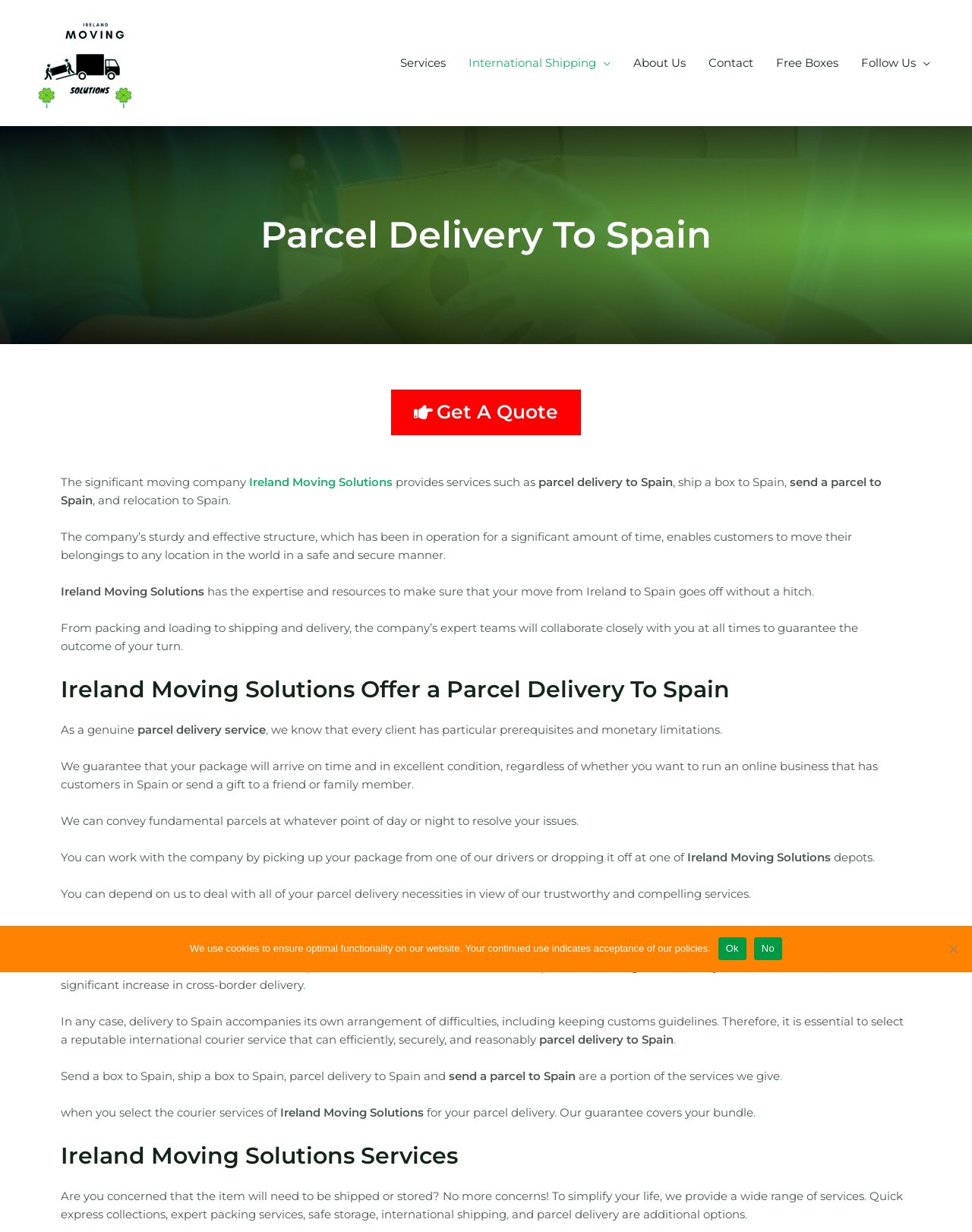Identify and extract the main heading from the webpage.

Parcel Delivery To Spain